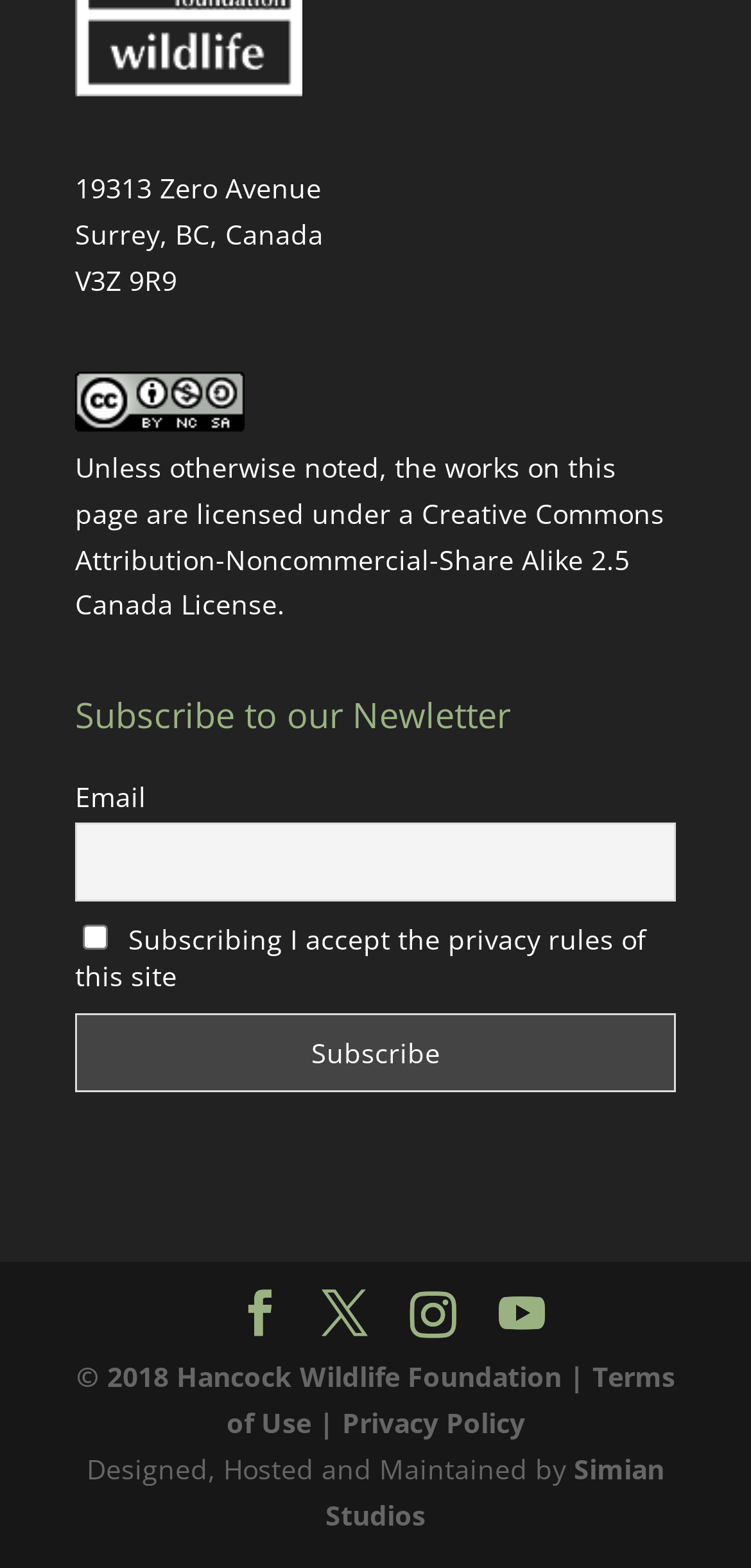Indicate the bounding box coordinates of the element that must be clicked to execute the instruction: "Check the privacy policy". The coordinates should be given as four float numbers between 0 and 1, i.e., [left, top, right, bottom].

[0.455, 0.896, 0.699, 0.919]